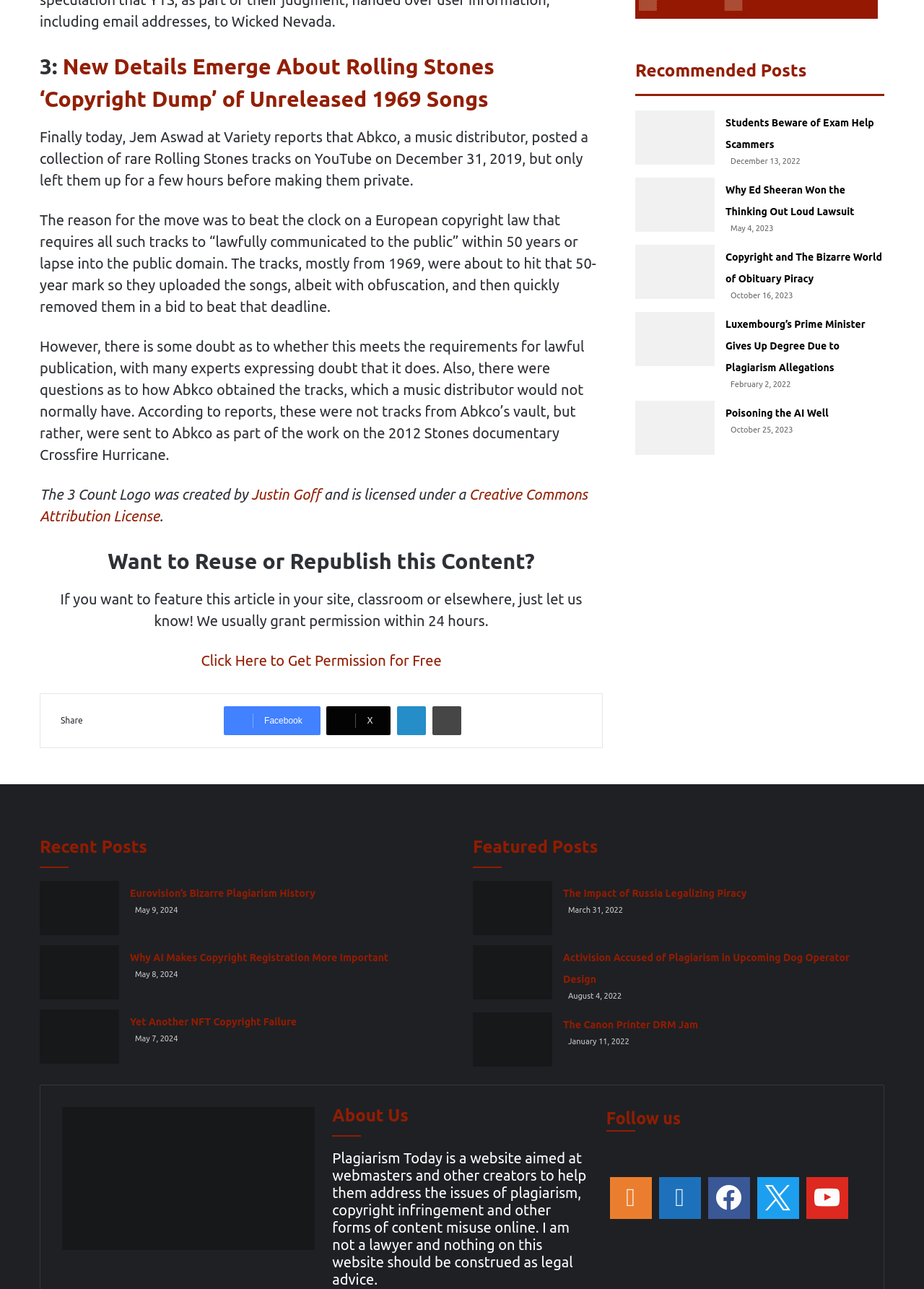What is the title of the article?
Provide a thorough and detailed answer to the question.

The title of the article is obtained from the heading element with the text 'New Details Emerge About Rolling Stones ‘Copyright Dump’ of Unreleased 1969 Songs' which is located at the top of the webpage.